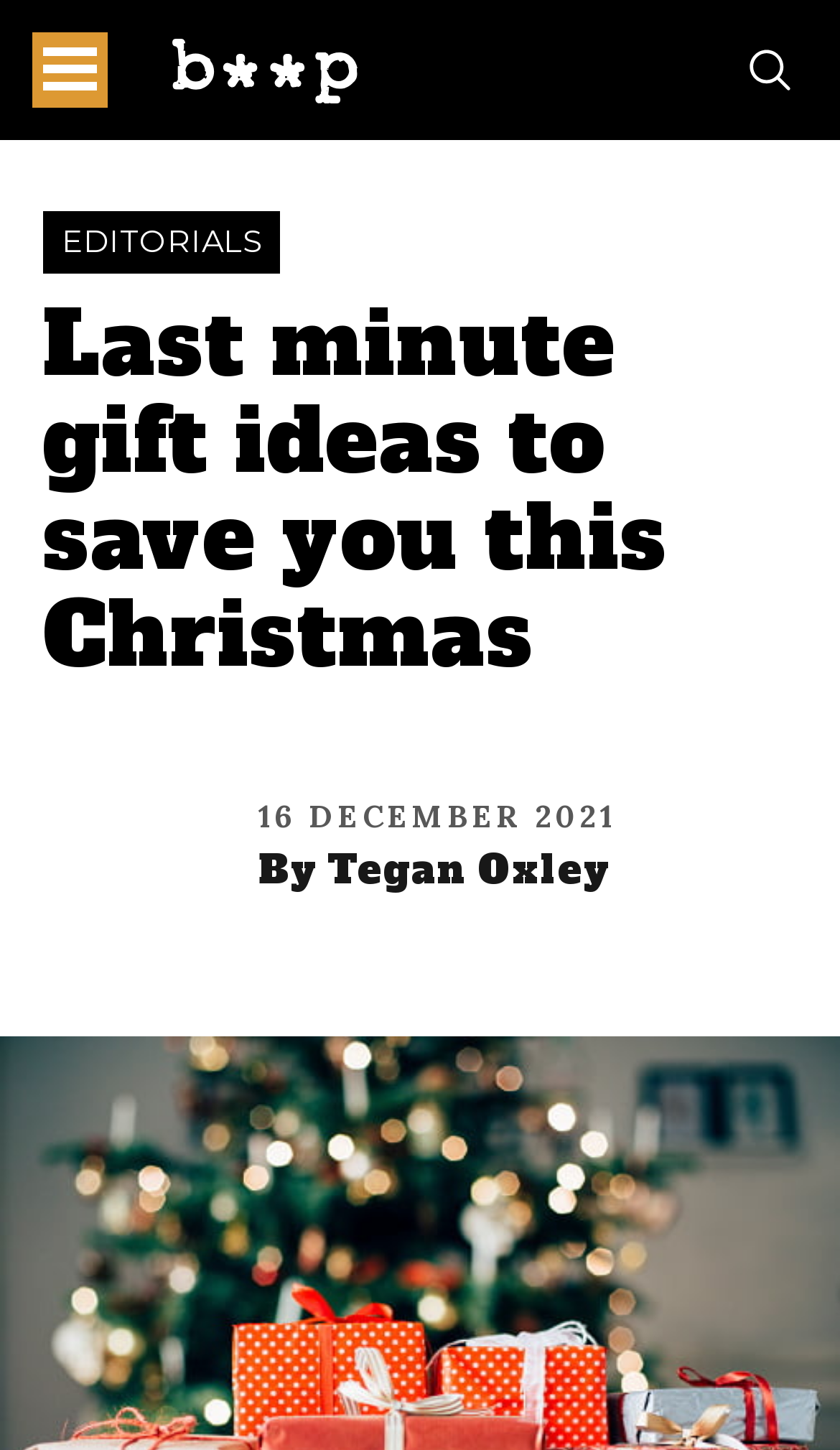Specify the bounding box coordinates (top-left x, top-left y, bottom-right x, bottom-right y) of the UI element in the screenshot that matches this description: aria-label="open main menu"

[0.038, 0.022, 0.128, 0.074]